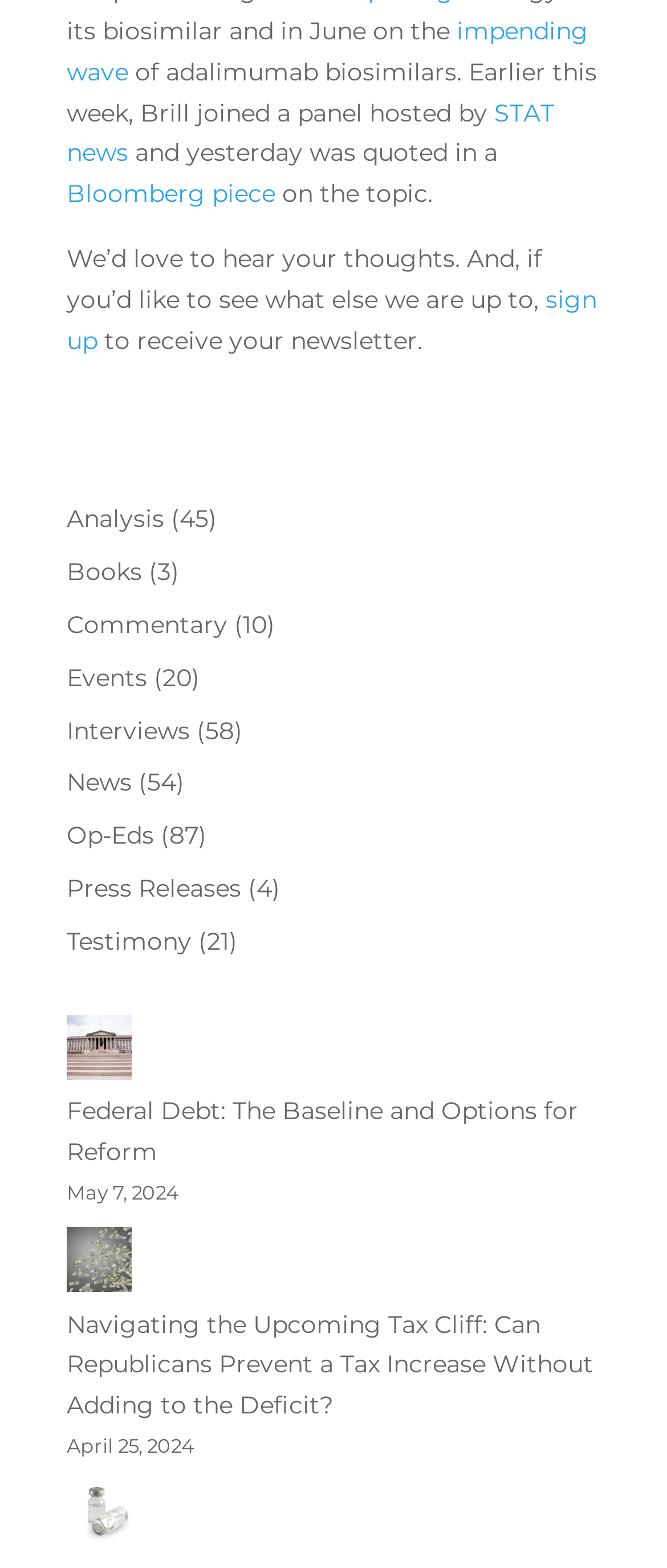How many images are there on the webpage?
Answer with a single word or phrase, using the screenshot for reference.

3